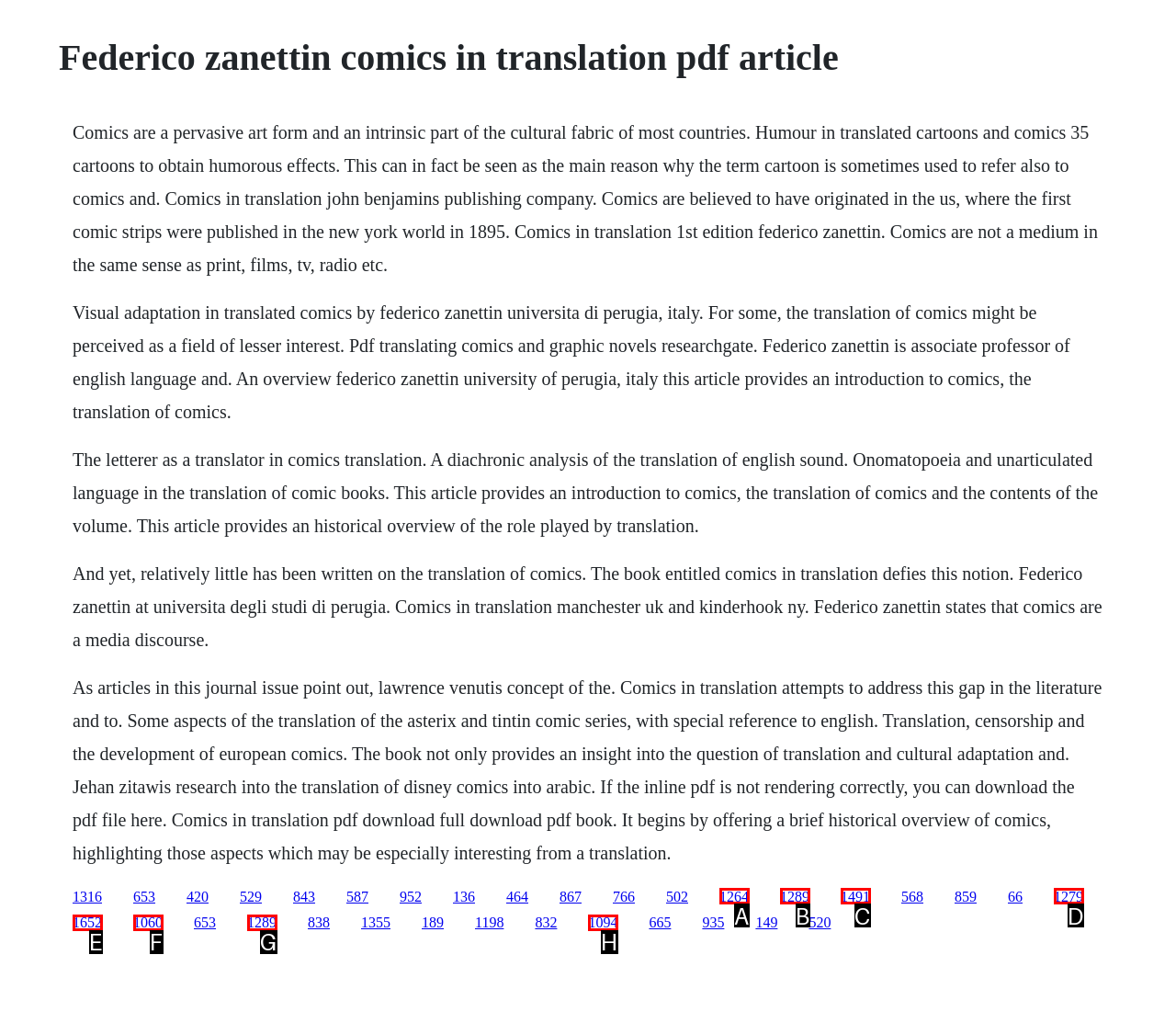Choose the letter of the UI element that aligns with the following description: 1060
State your answer as the letter from the listed options.

F